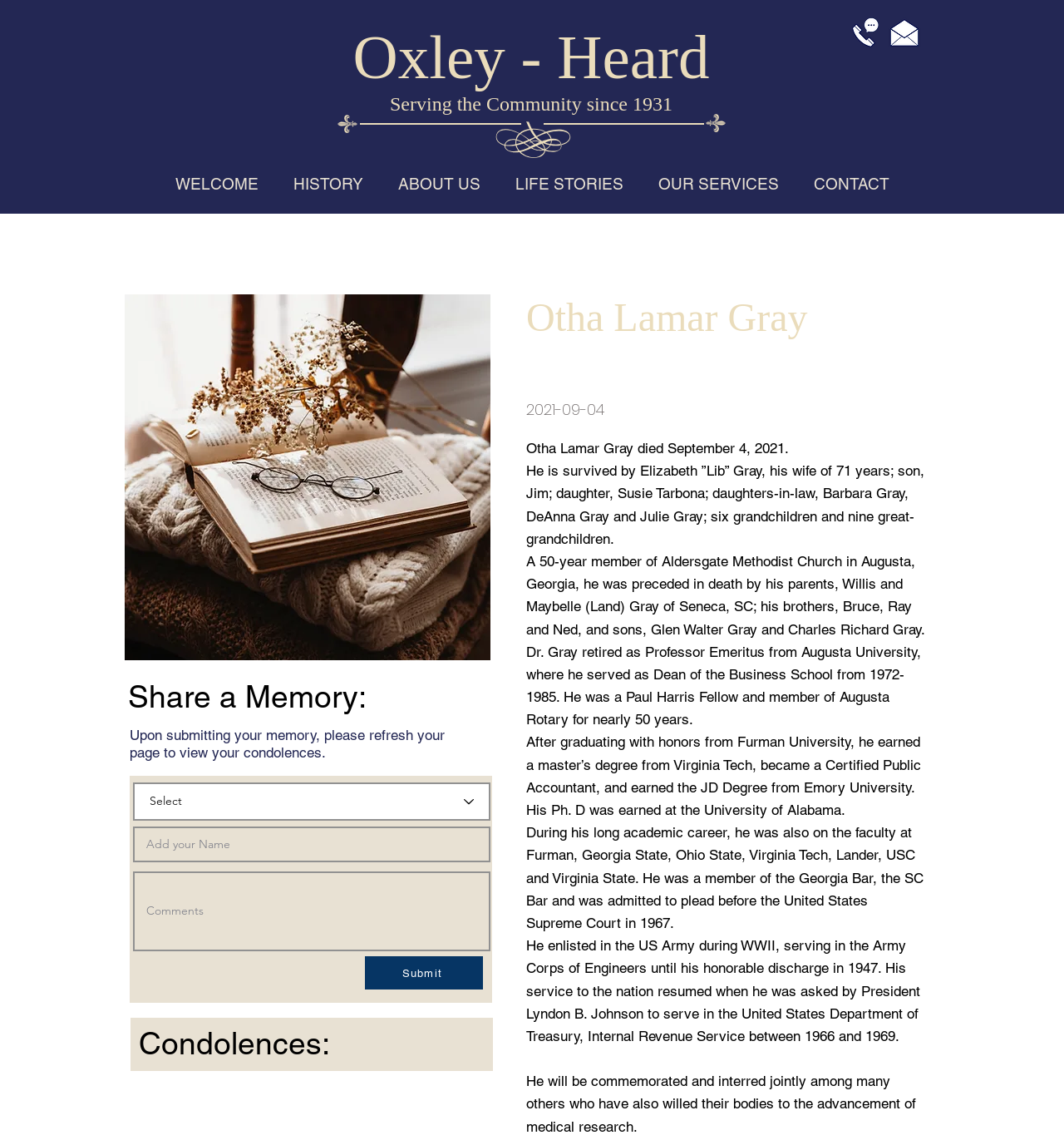Determine the bounding box coordinates of the section to be clicked to follow the instruction: "Click on the 'CONTACT' link". The coordinates should be given as four float numbers between 0 and 1, formatted as [left, top, right, bottom].

[0.748, 0.152, 0.852, 0.17]